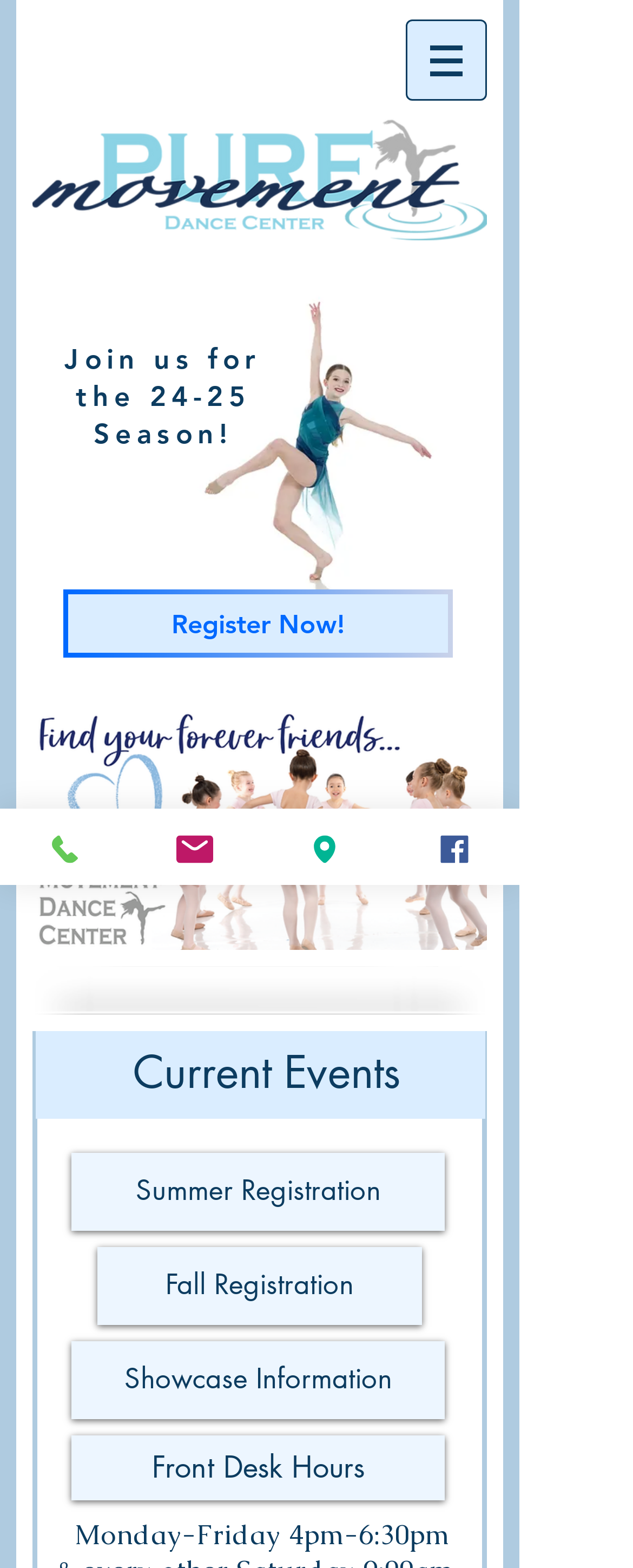What is the name of the dance center?
Respond to the question with a single word or phrase according to the image.

Pure Movement Dance Center